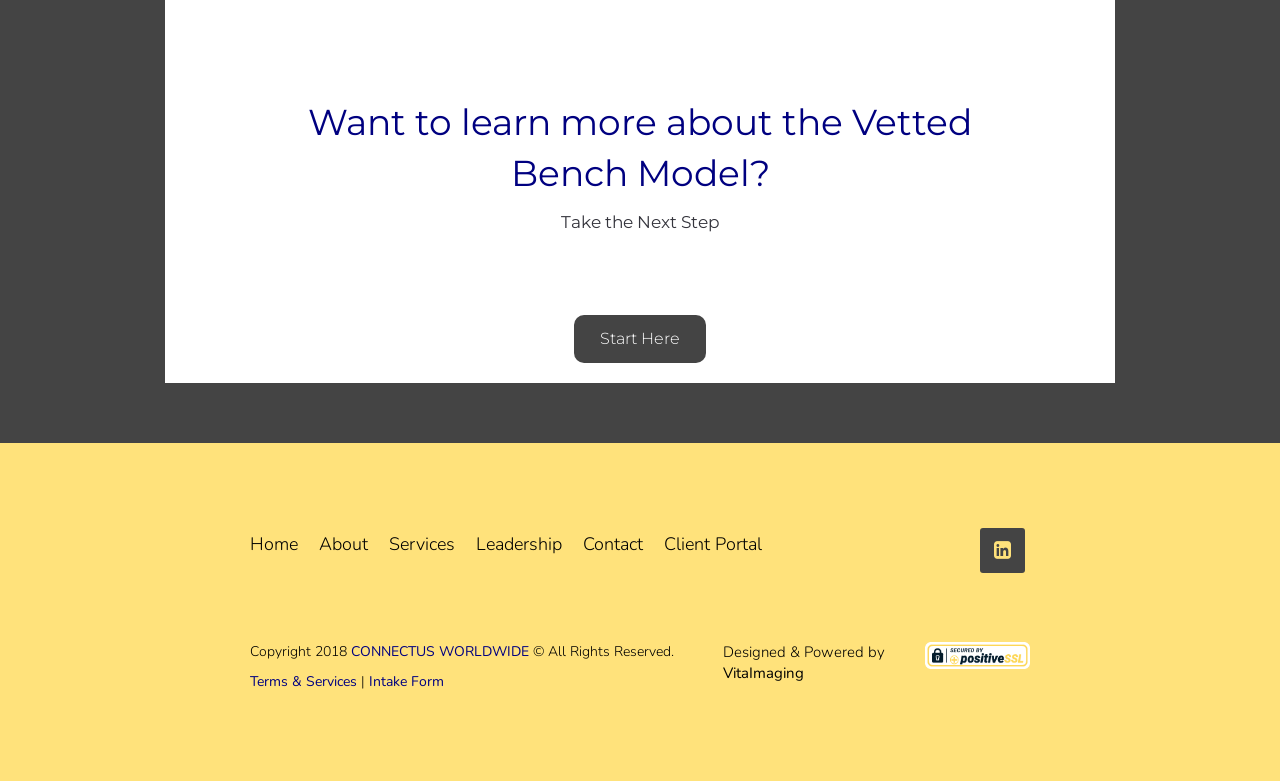Identify the bounding box for the given UI element using the description provided. Coordinates should be in the format (top-left x, top-left y, bottom-right x, bottom-right y) and must be between 0 and 1. Here is the description: CONNECTUS WORLDWIDE

[0.274, 0.822, 0.413, 0.847]